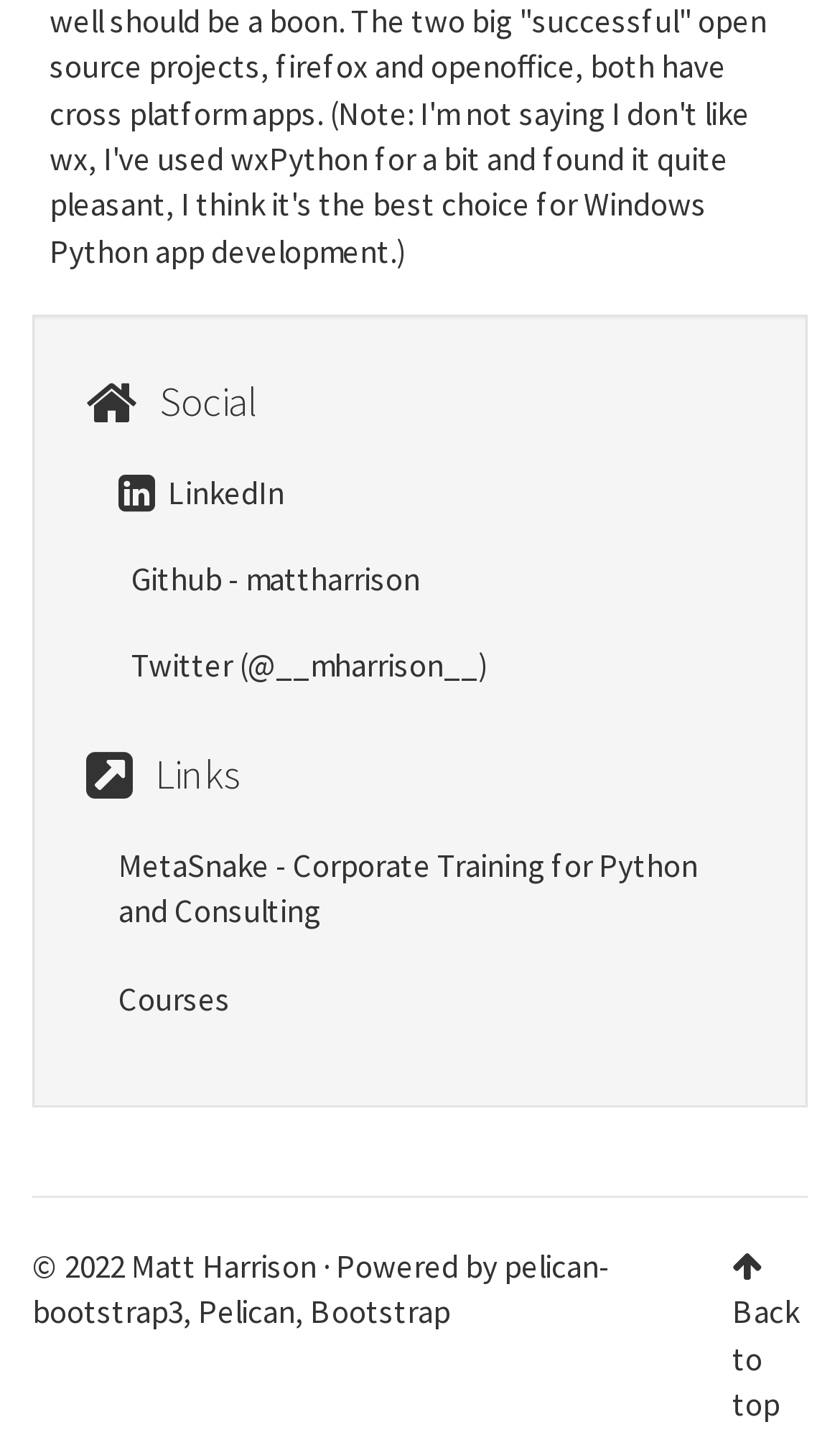What is the purpose of the 'Back to top' link?
Craft a detailed and extensive response to the question.

The 'Back to top' link is located at the bottom of the webpage, and its purpose is to allow users to quickly scroll back to the top of the webpage, likely to facilitate navigation.